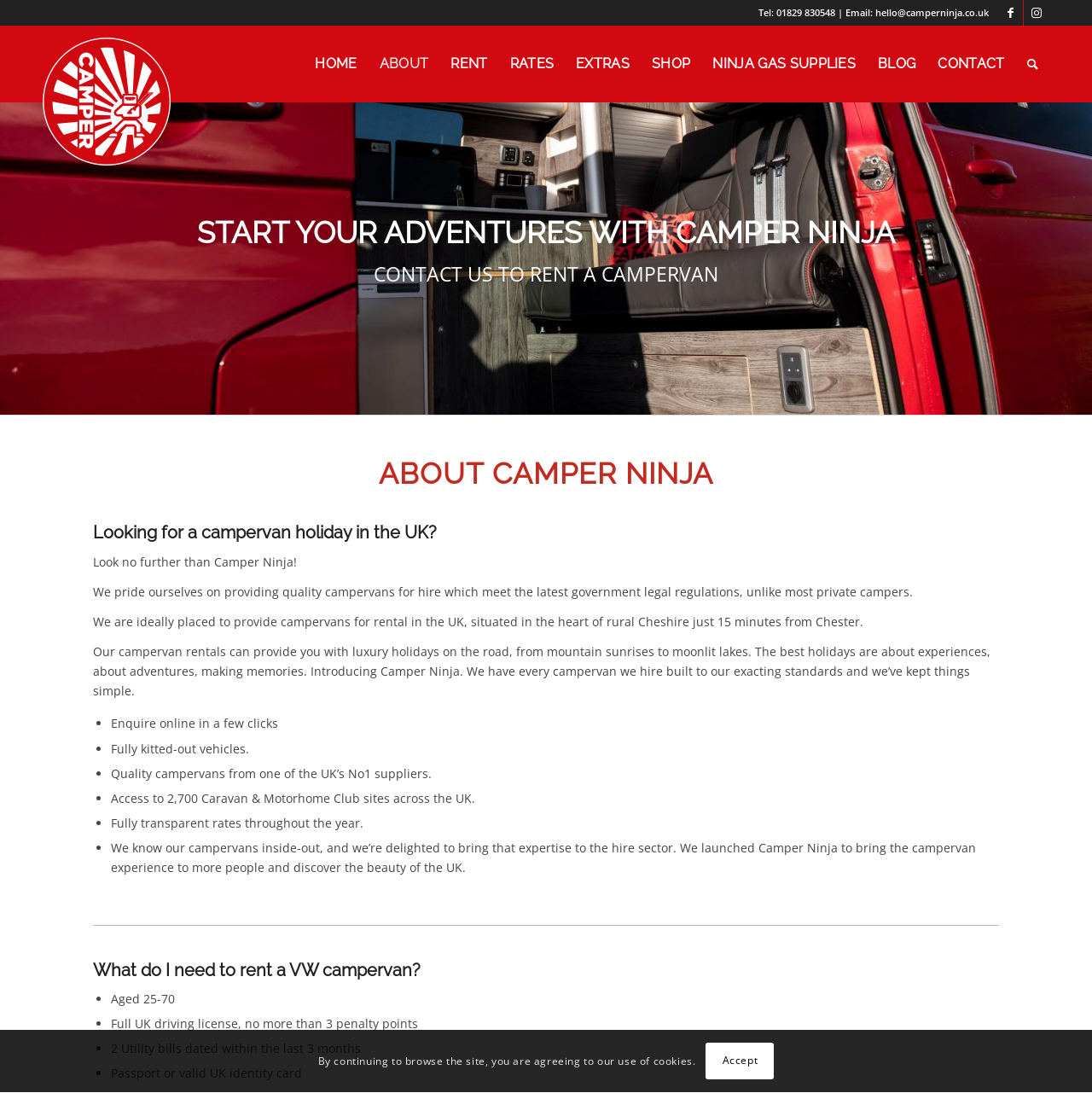Please answer the following query using a single word or phrase: 
How many penalty points are allowed on a UK driving license to rent a VW campervan?

3